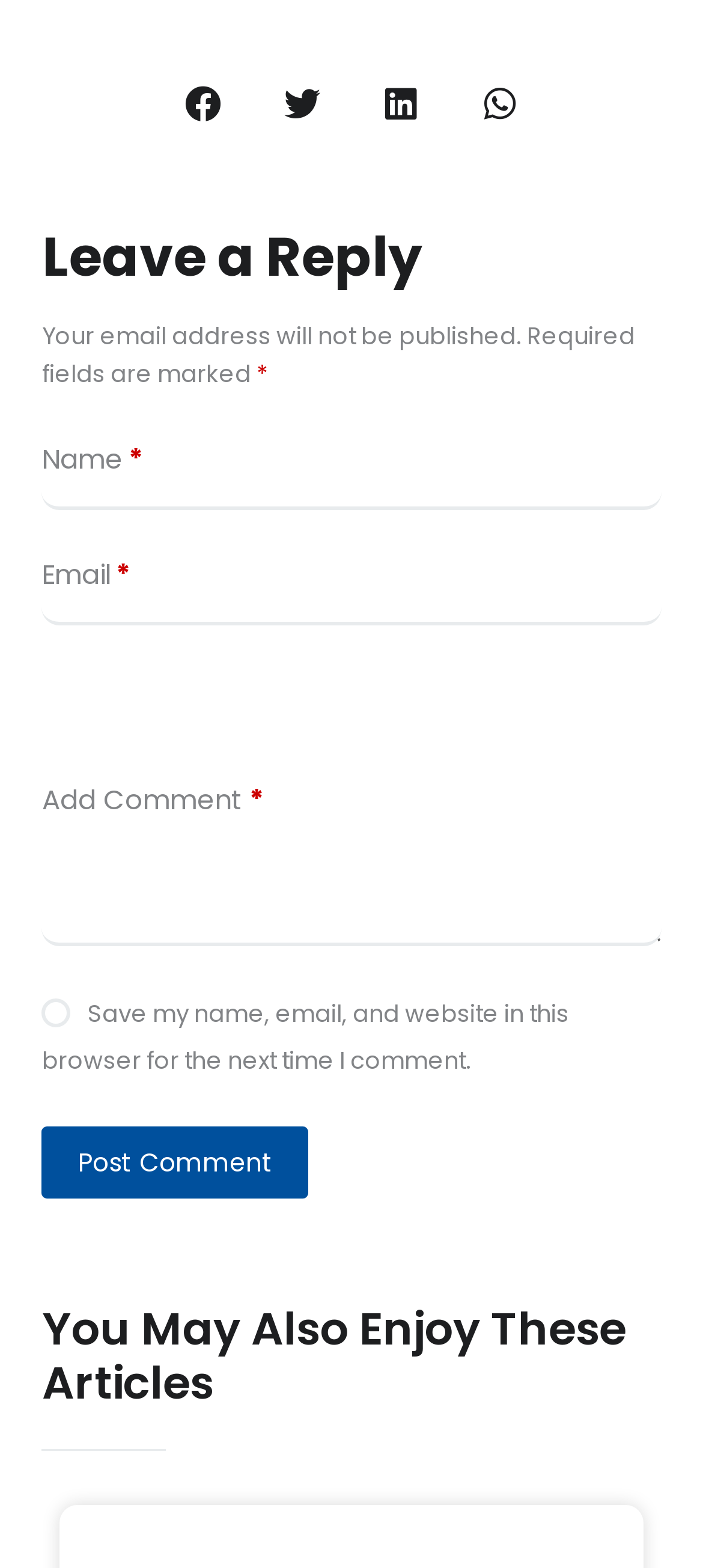Provide the bounding box for the UI element matching this description: "aria-label="Share on facebook"".

[0.231, 0.041, 0.346, 0.093]